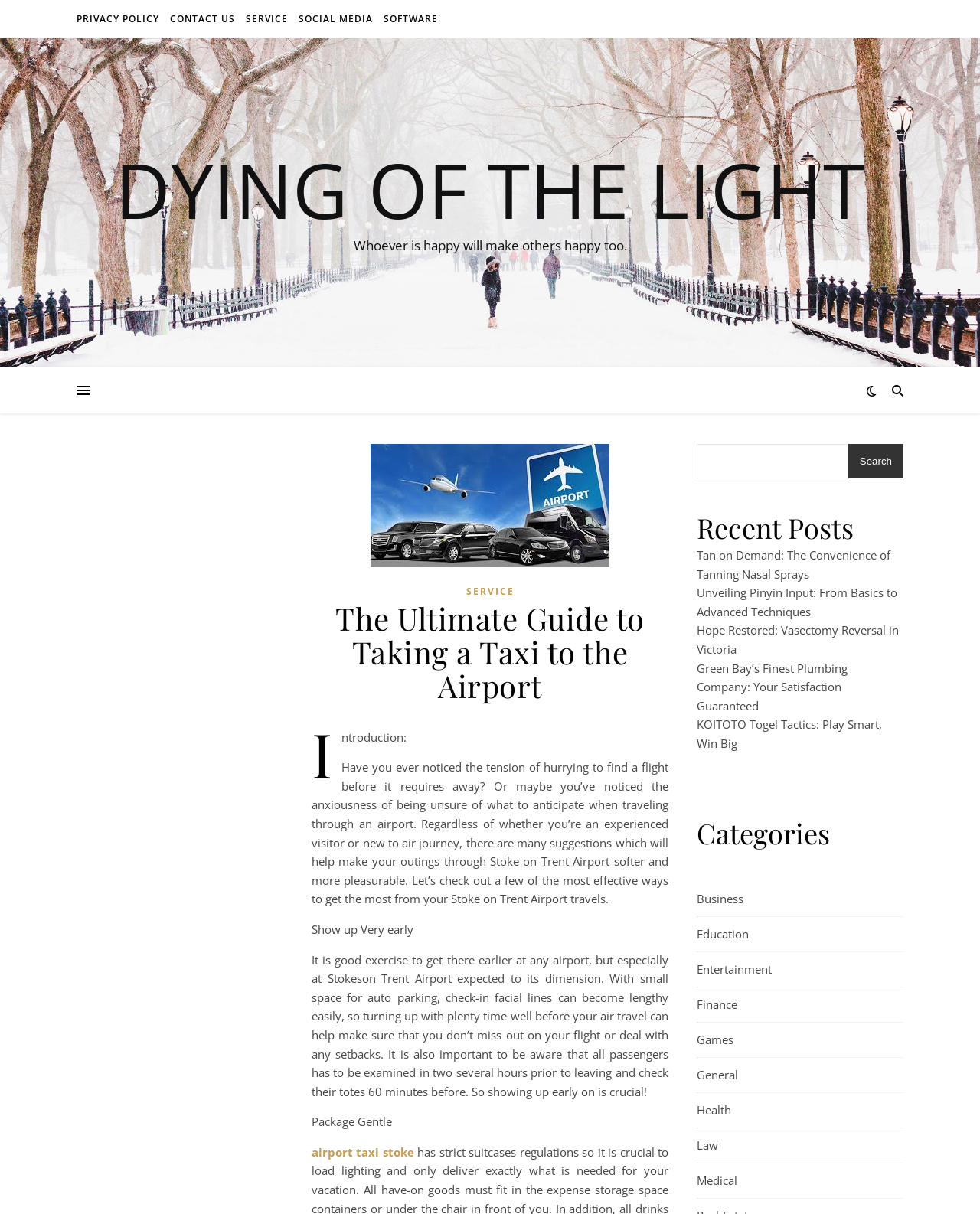Determine the bounding box coordinates for the clickable element required to fulfill the instruction: "Search for something". Provide the coordinates as four float numbers between 0 and 1, i.e., [left, top, right, bottom].

[0.711, 0.366, 0.922, 0.394]